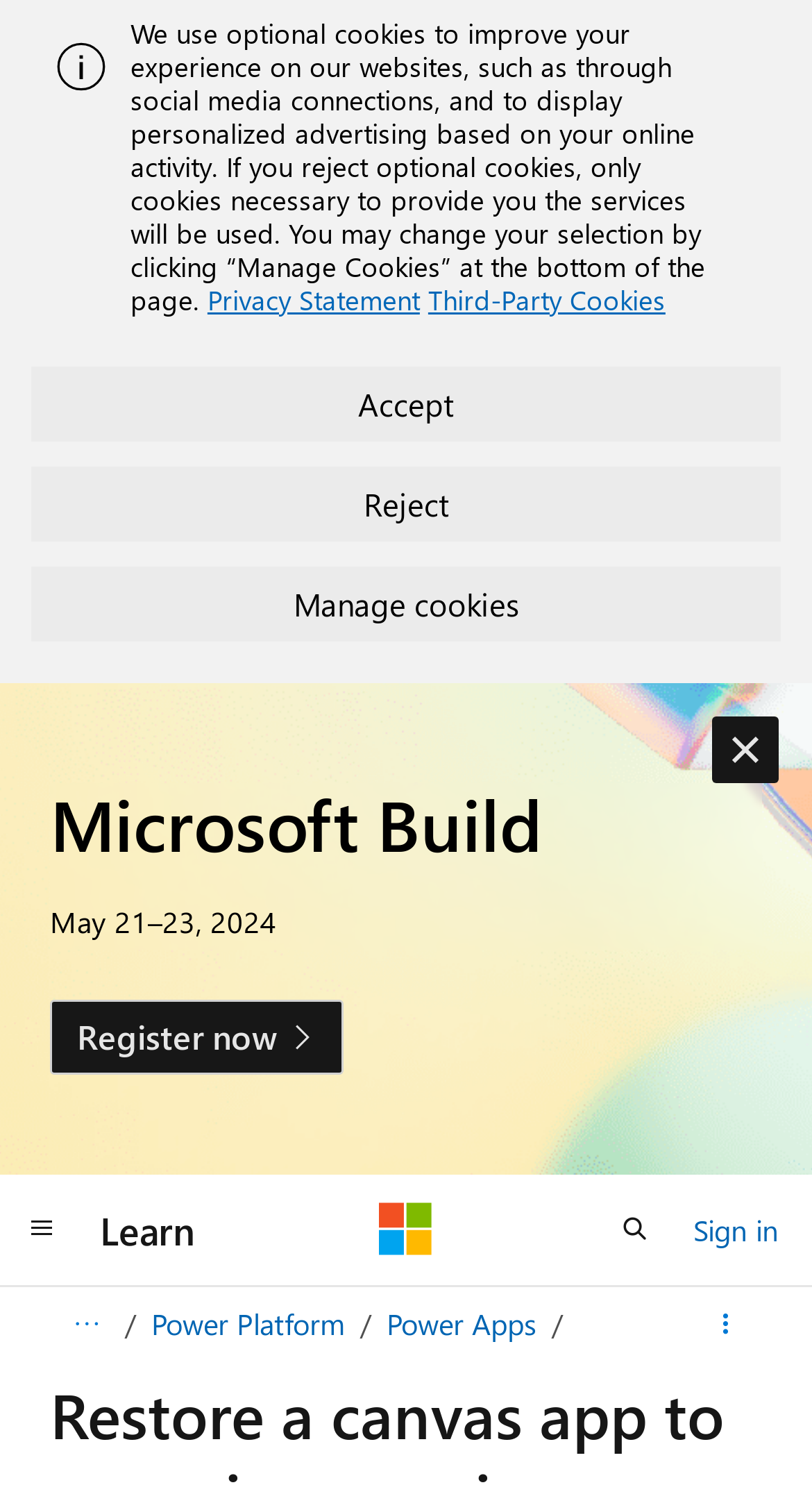Answer the question with a brief word or phrase:
How many buttons are on the page?

7